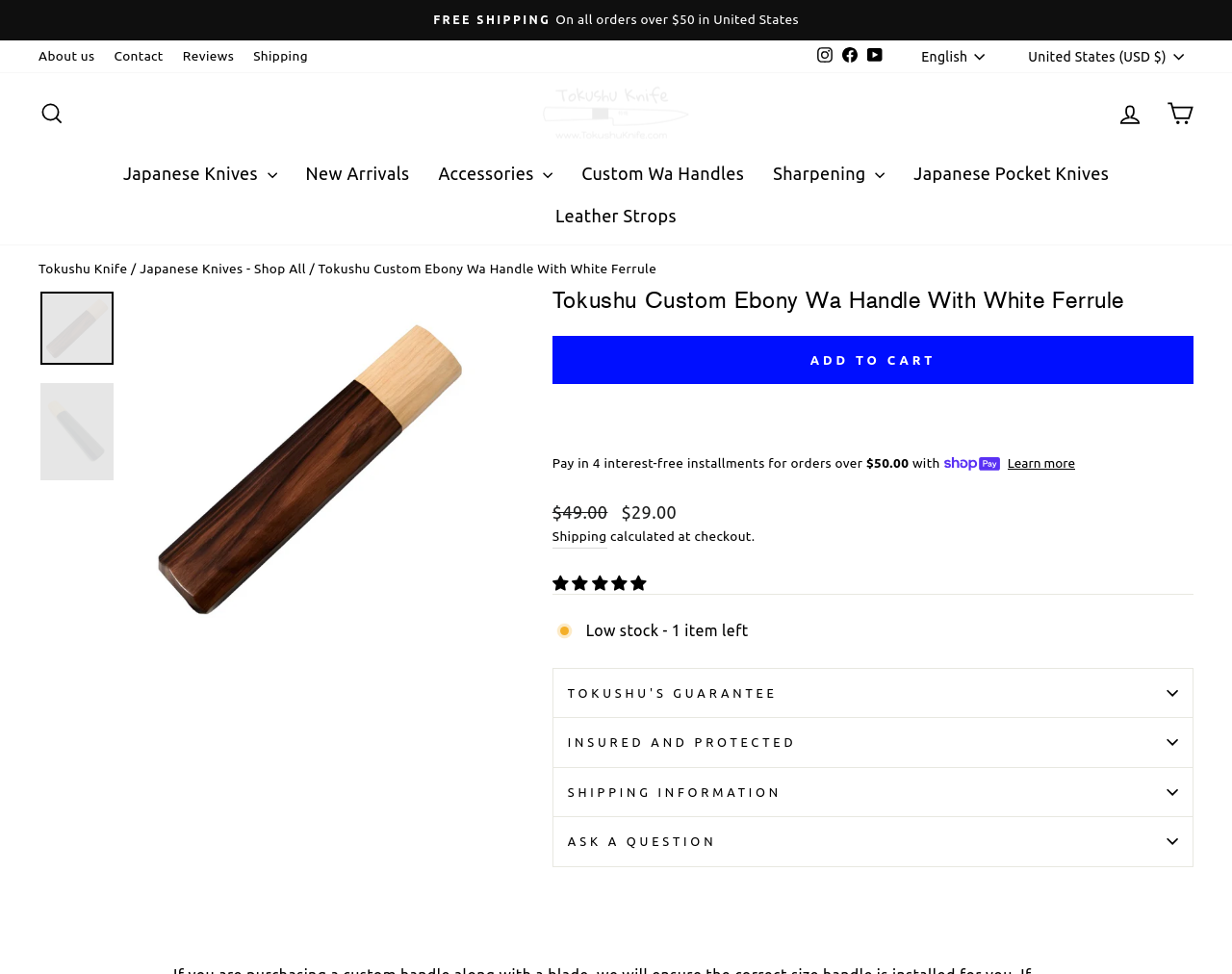Please locate the bounding box coordinates of the element that should be clicked to achieve the given instruction: "Search for products".

[0.022, 0.093, 0.062, 0.138]